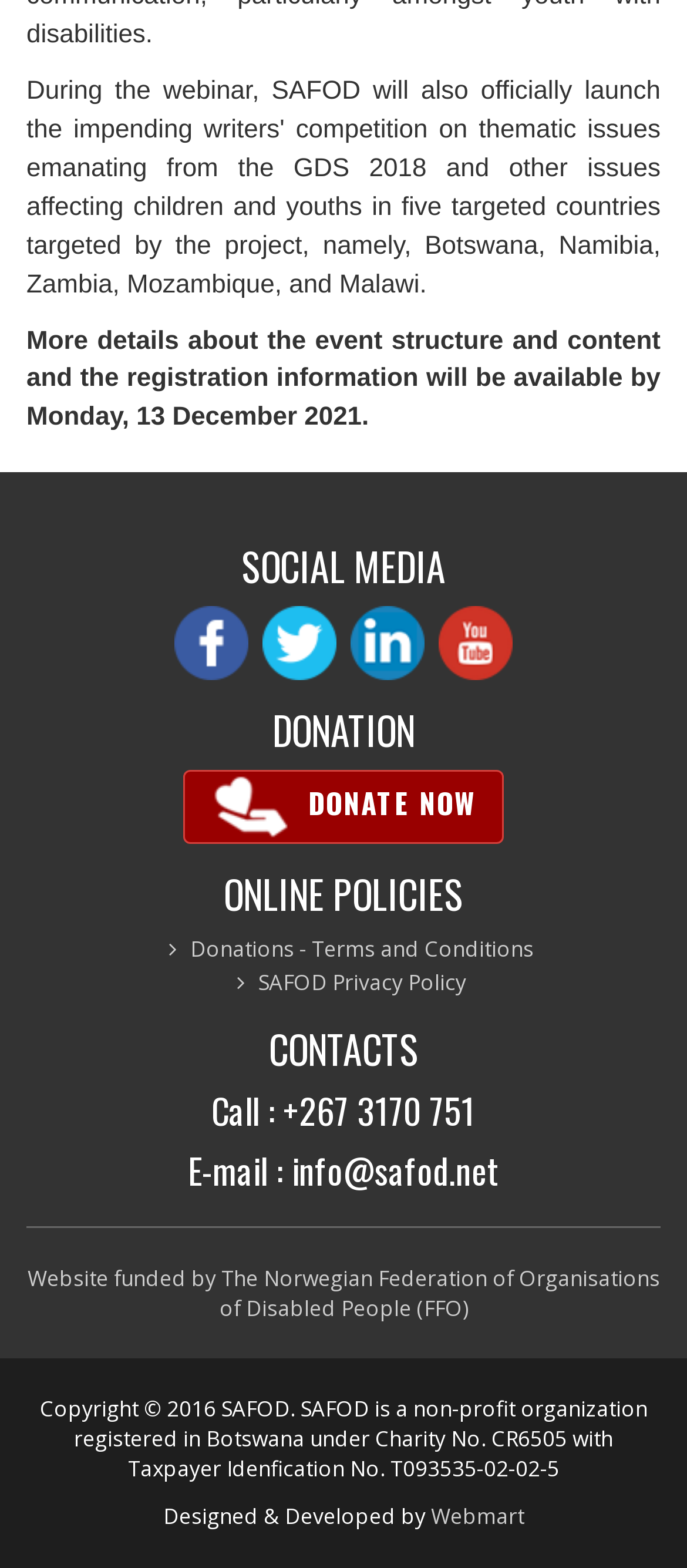Locate the bounding box coordinates of the region to be clicked to comply with the following instruction: "Donate now". The coordinates must be four float numbers between 0 and 1, in the form [left, top, right, bottom].

[0.267, 0.491, 0.733, 0.539]